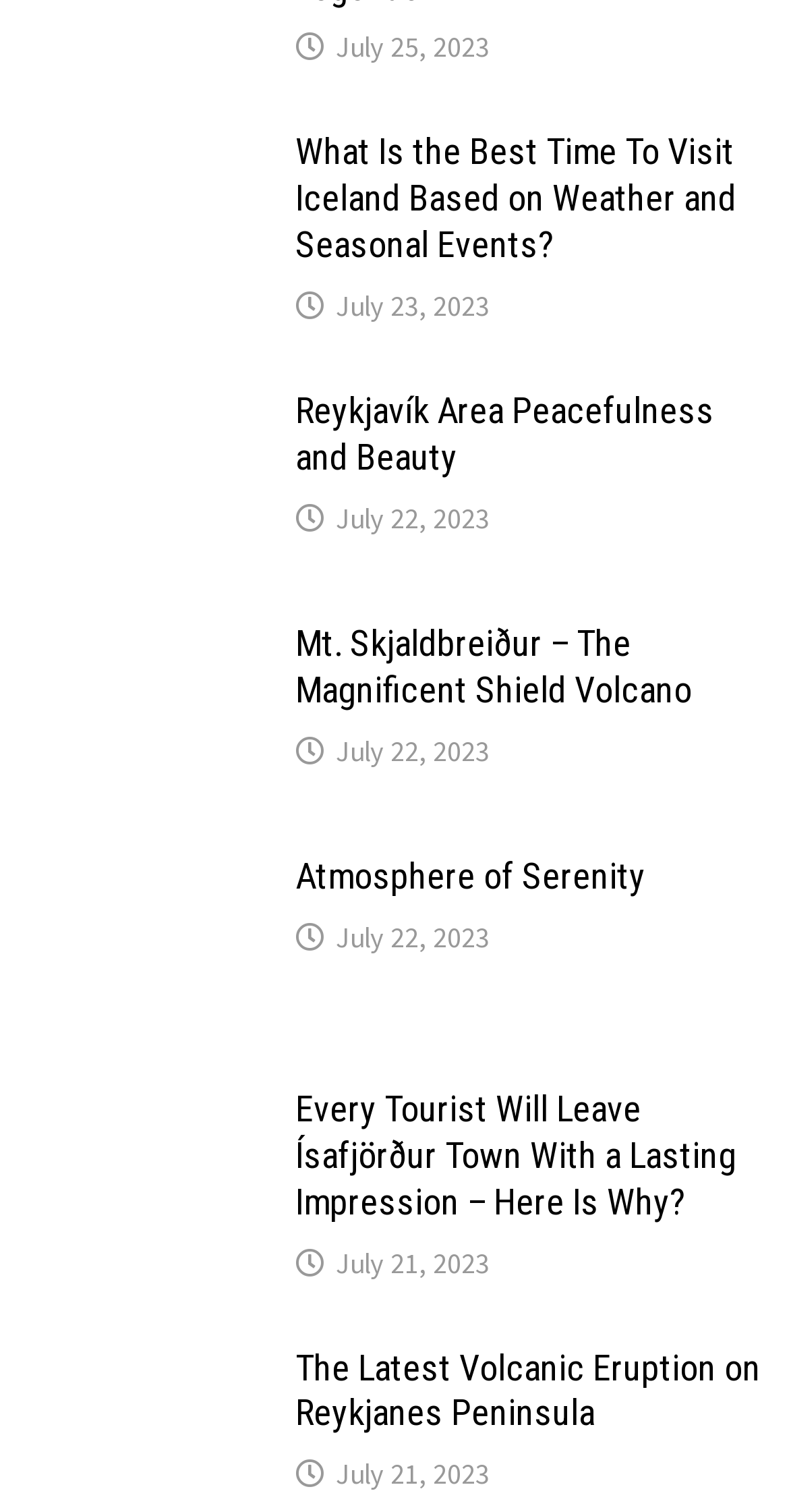What is the topic of the article with the most recent date?
Please use the image to provide a one-word or short phrase answer.

Weather and Seasonal Events